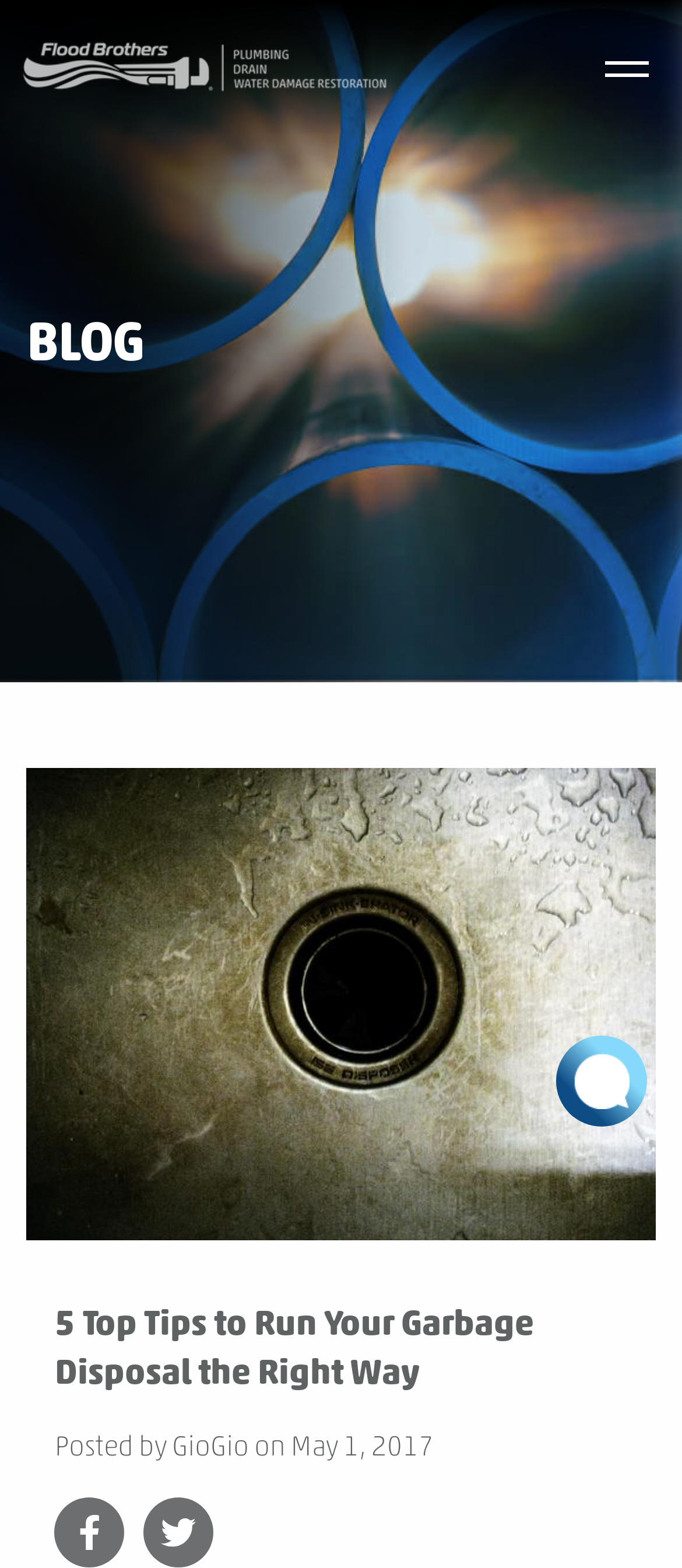Bounding box coordinates are to be given in the format (top-left x, top-left y, bottom-right x, bottom-right y). All values must be floating point numbers between 0 and 1. Provide the bounding box coordinate for the UI element described as: alt="Flood Brothers Logo"

[0.03, 0.026, 0.57, 0.06]